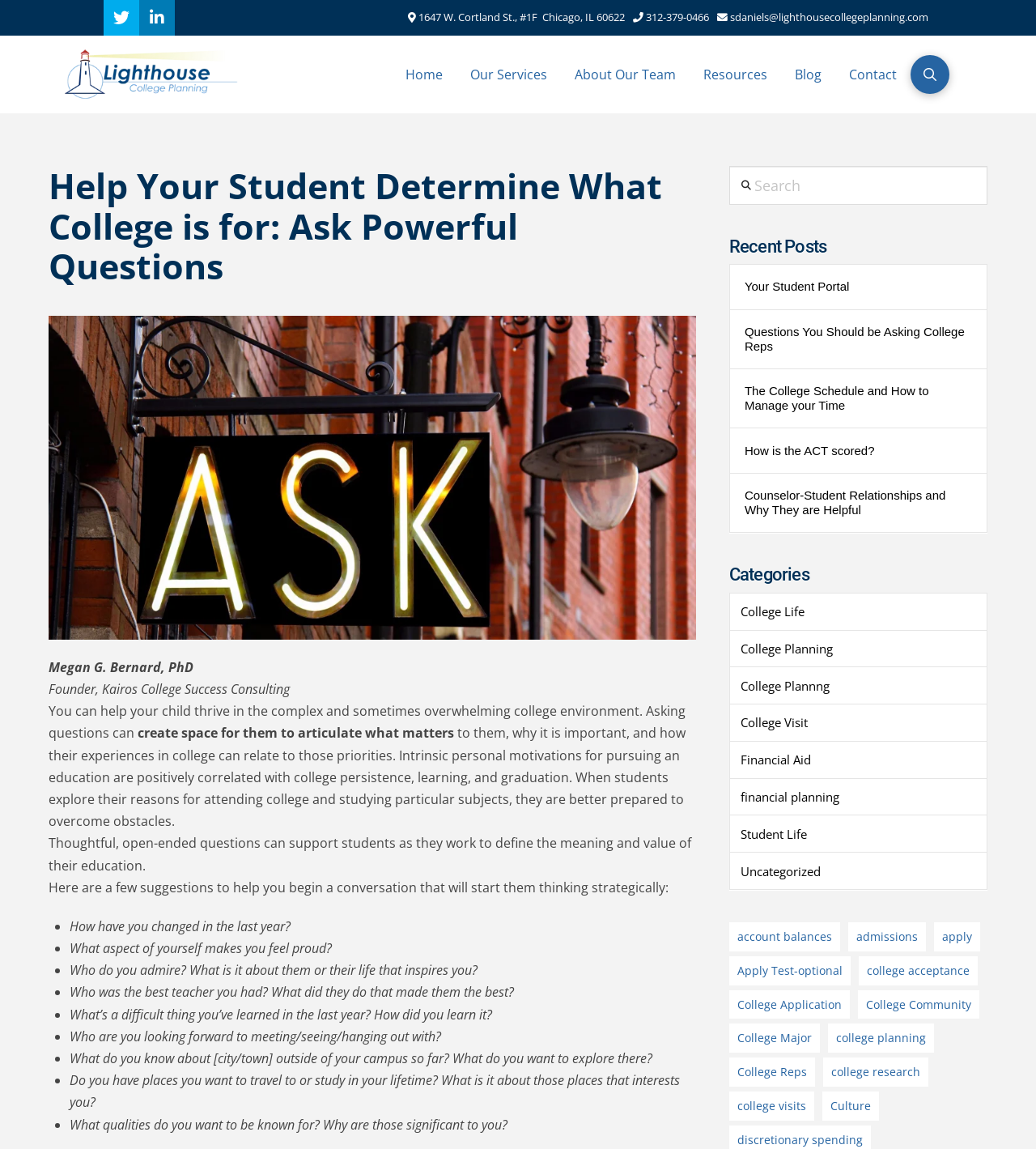How many questions are suggested to help students think strategically?
Using the picture, provide a one-word or short phrase answer.

10